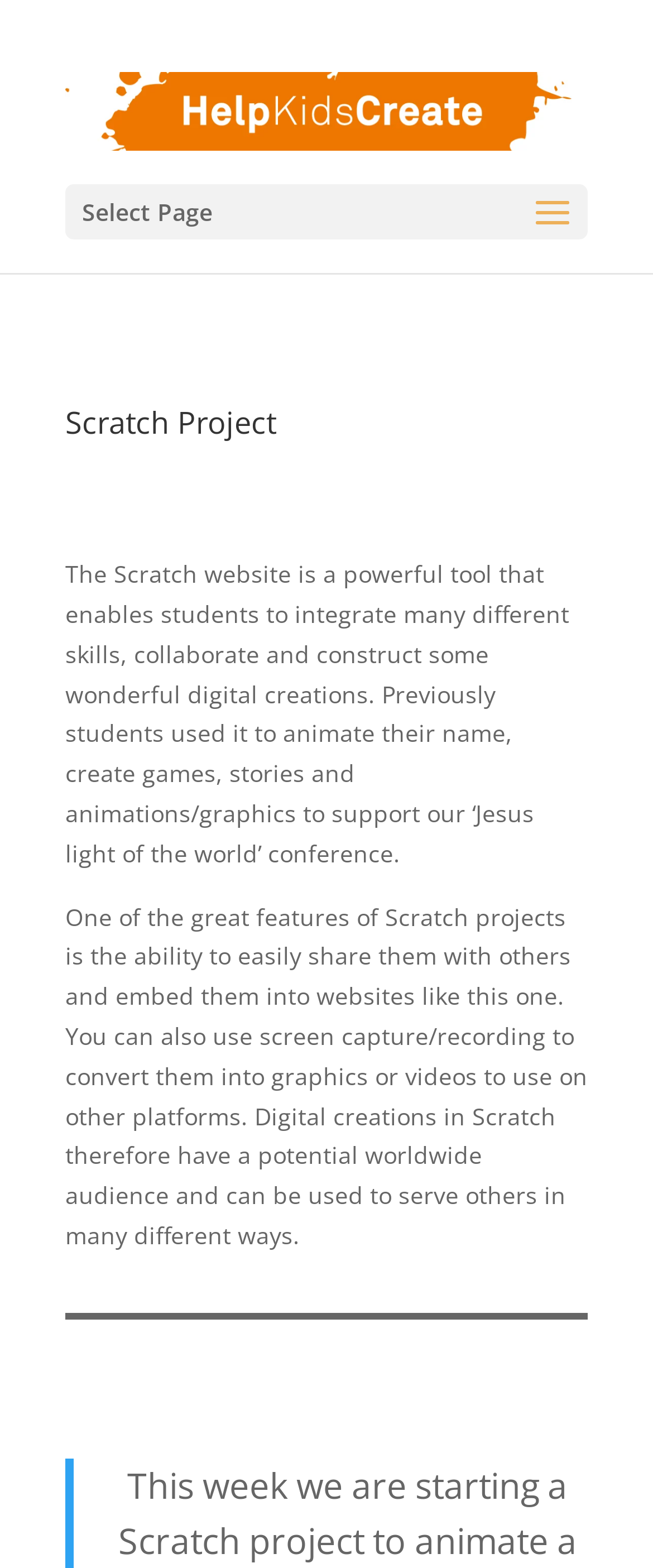Identify the coordinates of the bounding box for the element described below: "alt="Help Kids Create"". Return the coordinates as four float numbers between 0 and 1: [left, top, right, bottom].

[0.1, 0.059, 0.9, 0.079]